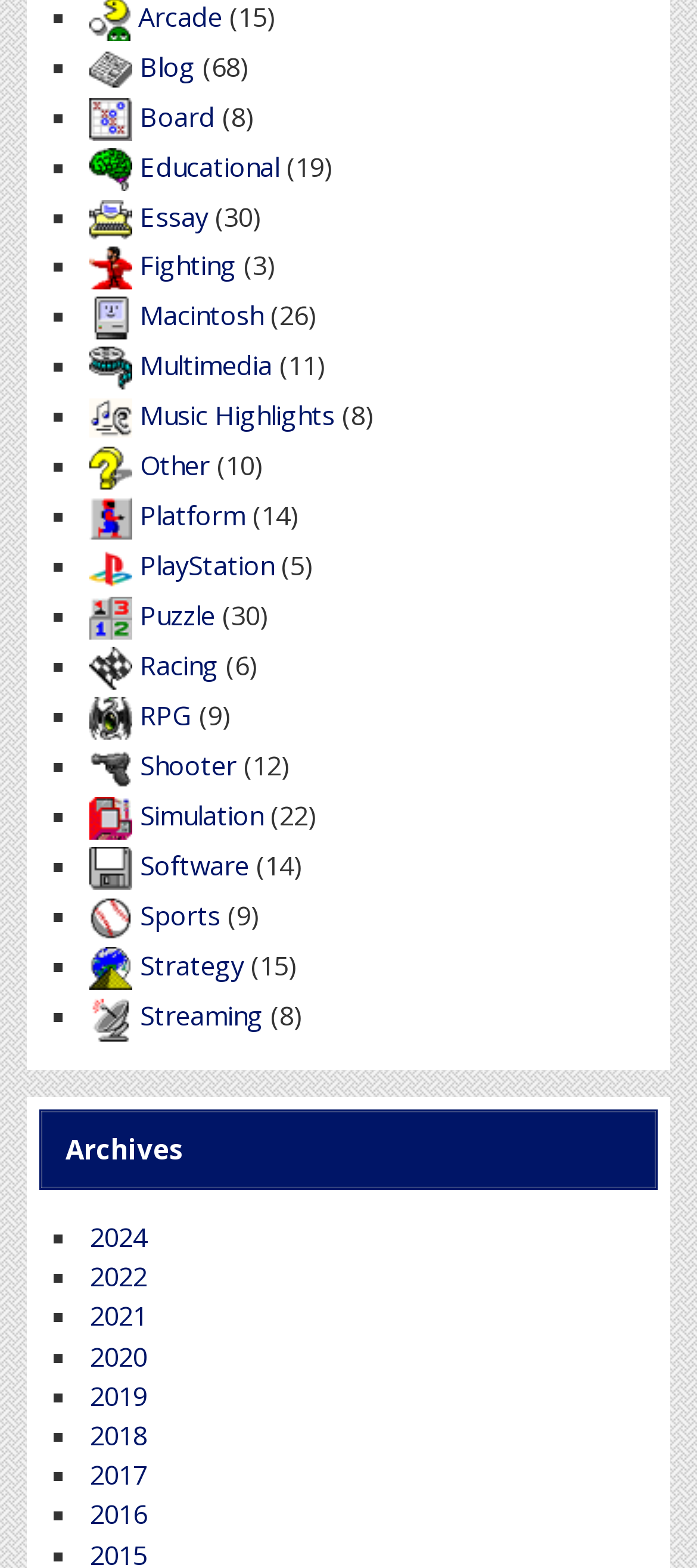How many items are there in the 'RPG' category?
Please respond to the question thoroughly and include all relevant details.

There are 9 items in the 'RPG' category, indicated by the static text '(9)' next to the link 'RPG'.